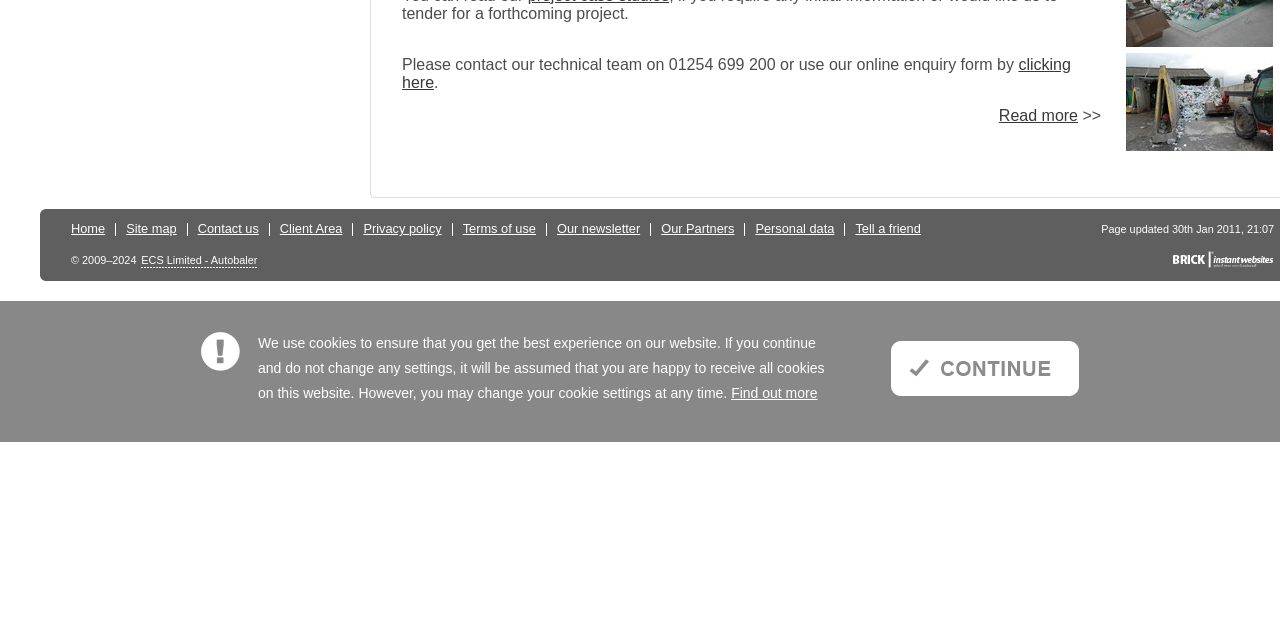Determine the bounding box for the HTML element described here: "Find out more". The coordinates should be given as [left, top, right, bottom] with each number being a float between 0 and 1.

[0.571, 0.601, 0.639, 0.626]